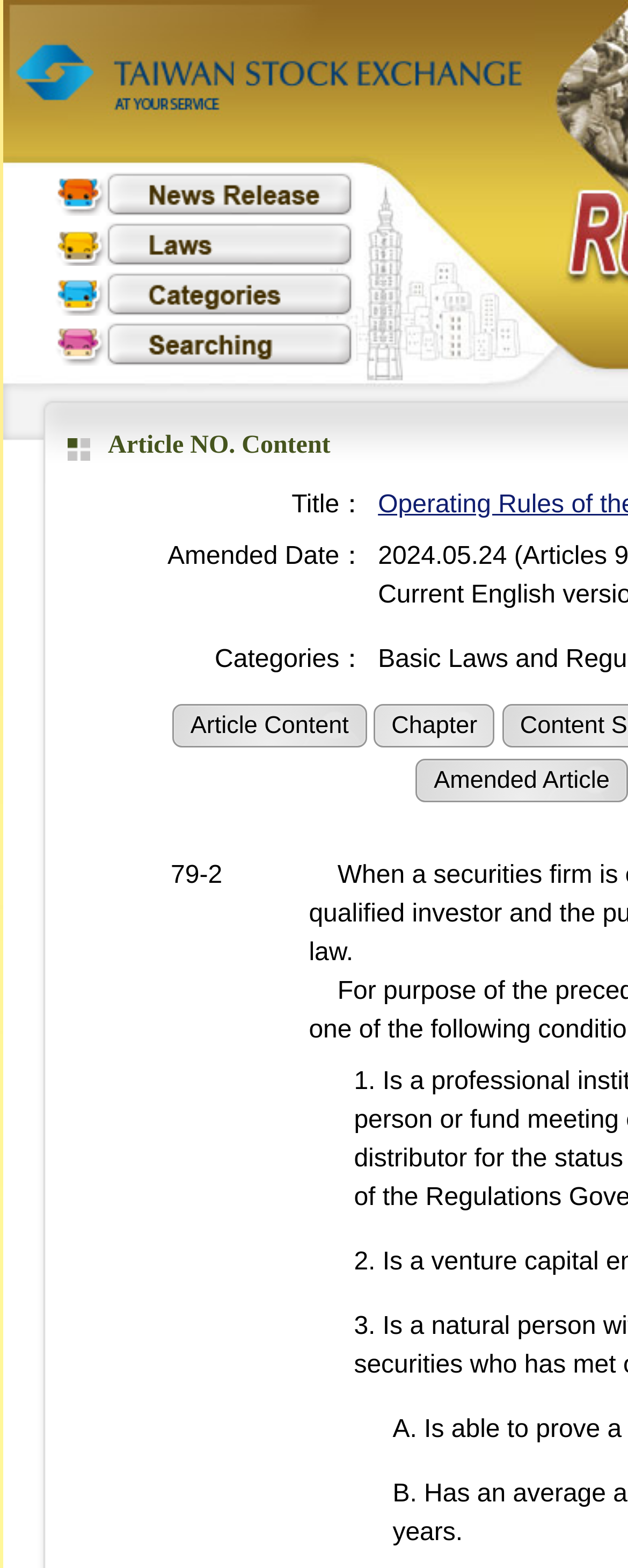Describe every aspect of the webpage comprehensively.

The webpage is dedicated to the Taiwan Stock Exchange's Rules and Regulations Directory. At the top, there are four links: "News Release", "Laws", "Categories", and "Searching", aligned horizontally and taking up about half of the screen width. 

Below these links, there is a section related to searching, which contains four row headers: "Title:", "Amended Date:", an empty header, and "Categories:". These headers are stacked vertically and occupy about a quarter of the screen width.

To the right of the searching section, there are three links: "Article Content", "Chapter", and "Amended Article", arranged vertically and taking up about a third of the screen width.

The "Amended Article" link is followed by a list of six items, marked with numbers and letters, such as "1.", "2.", "3.", "A.", and "B.". This list is indented and takes up about a quarter of the screen width.